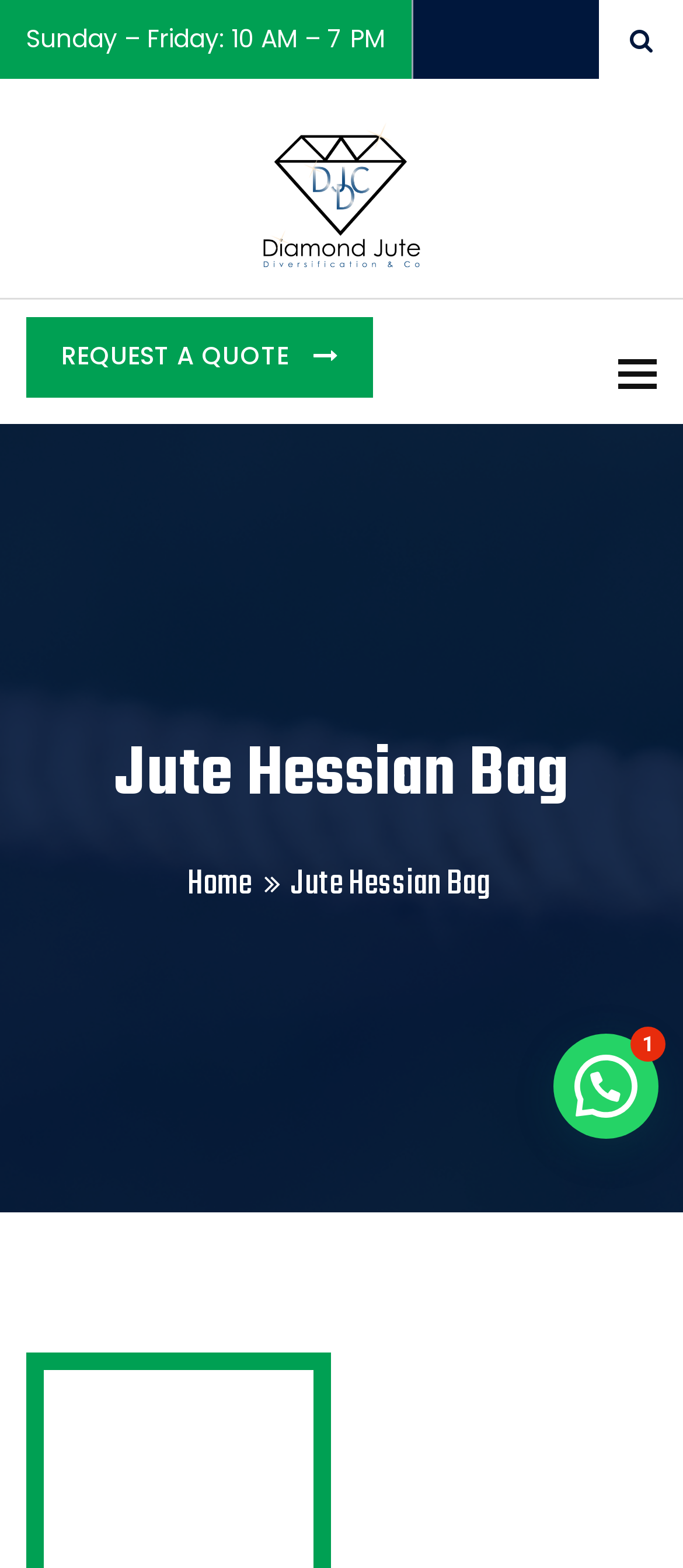What is the business hour of the company?
Answer with a single word or phrase, using the screenshot for reference.

Sunday - Friday: 10 AM - 7 PM